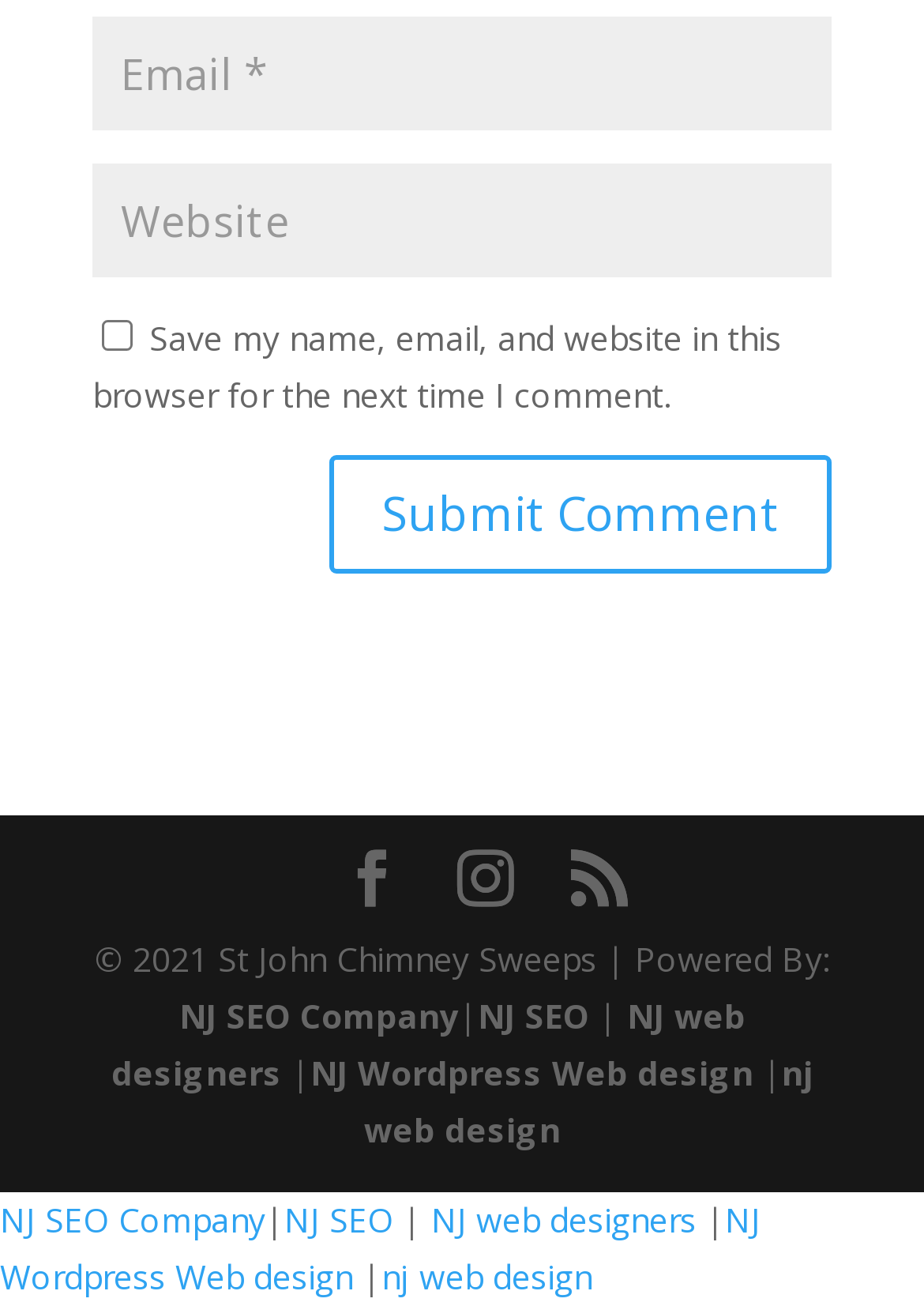Locate the bounding box coordinates of the element that should be clicked to execute the following instruction: "Submit comment".

[0.356, 0.349, 0.9, 0.44]